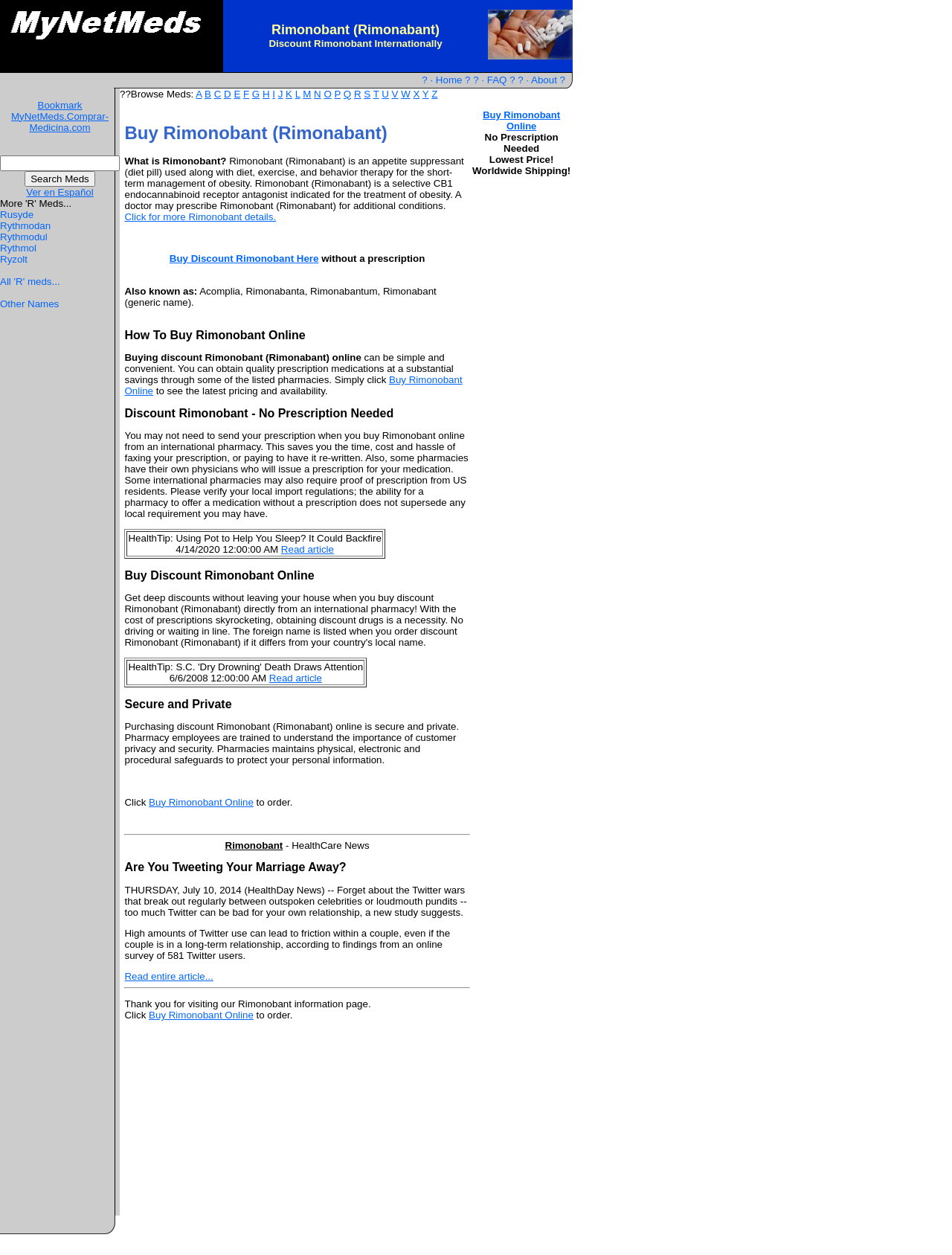What is the name of the medication on this webpage?
Using the information from the image, give a concise answer in one word or a short phrase.

Rimonobant